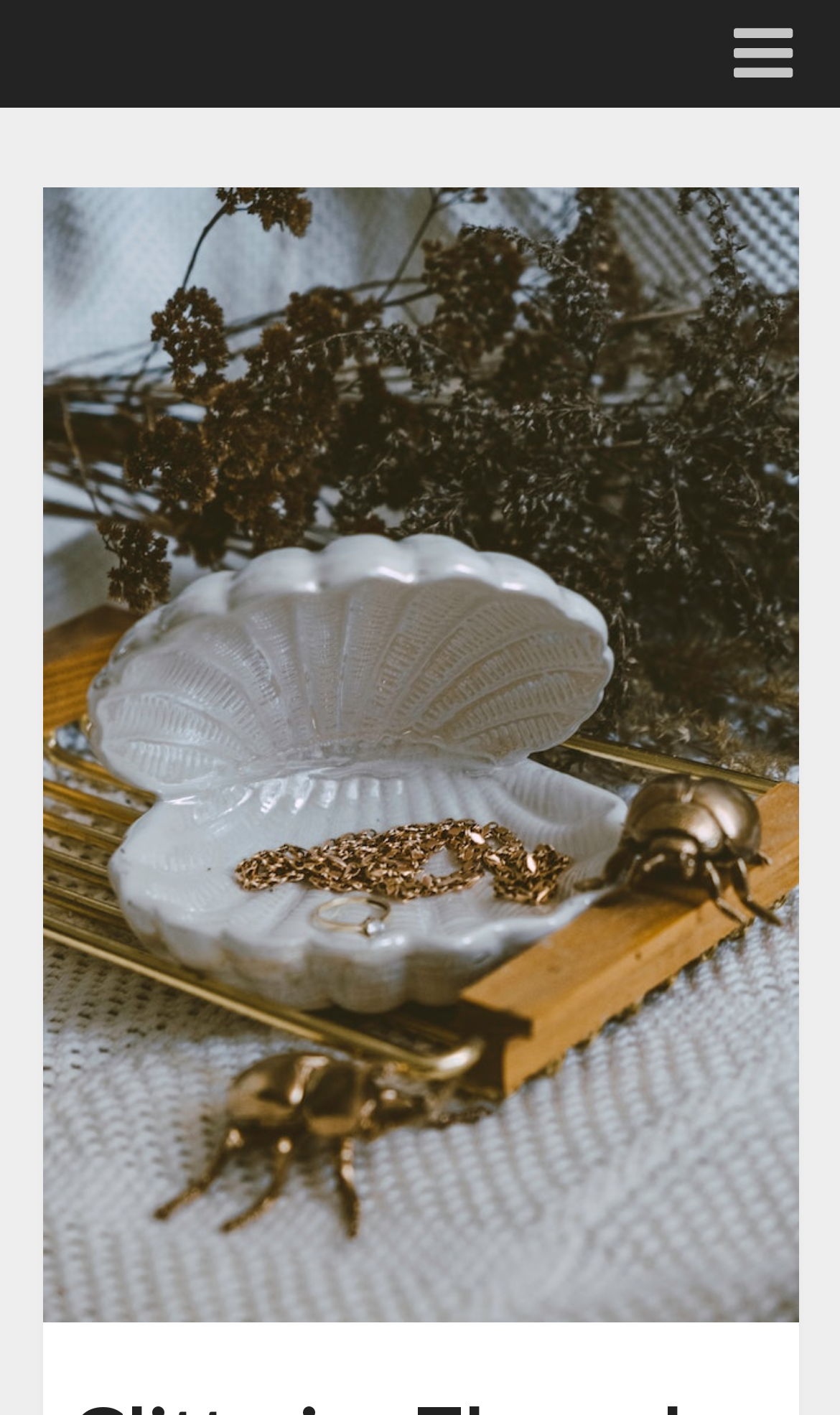Identify the first-level heading on the webpage and generate its text content.

Glittering Through Time: A Journey into Jewelry History